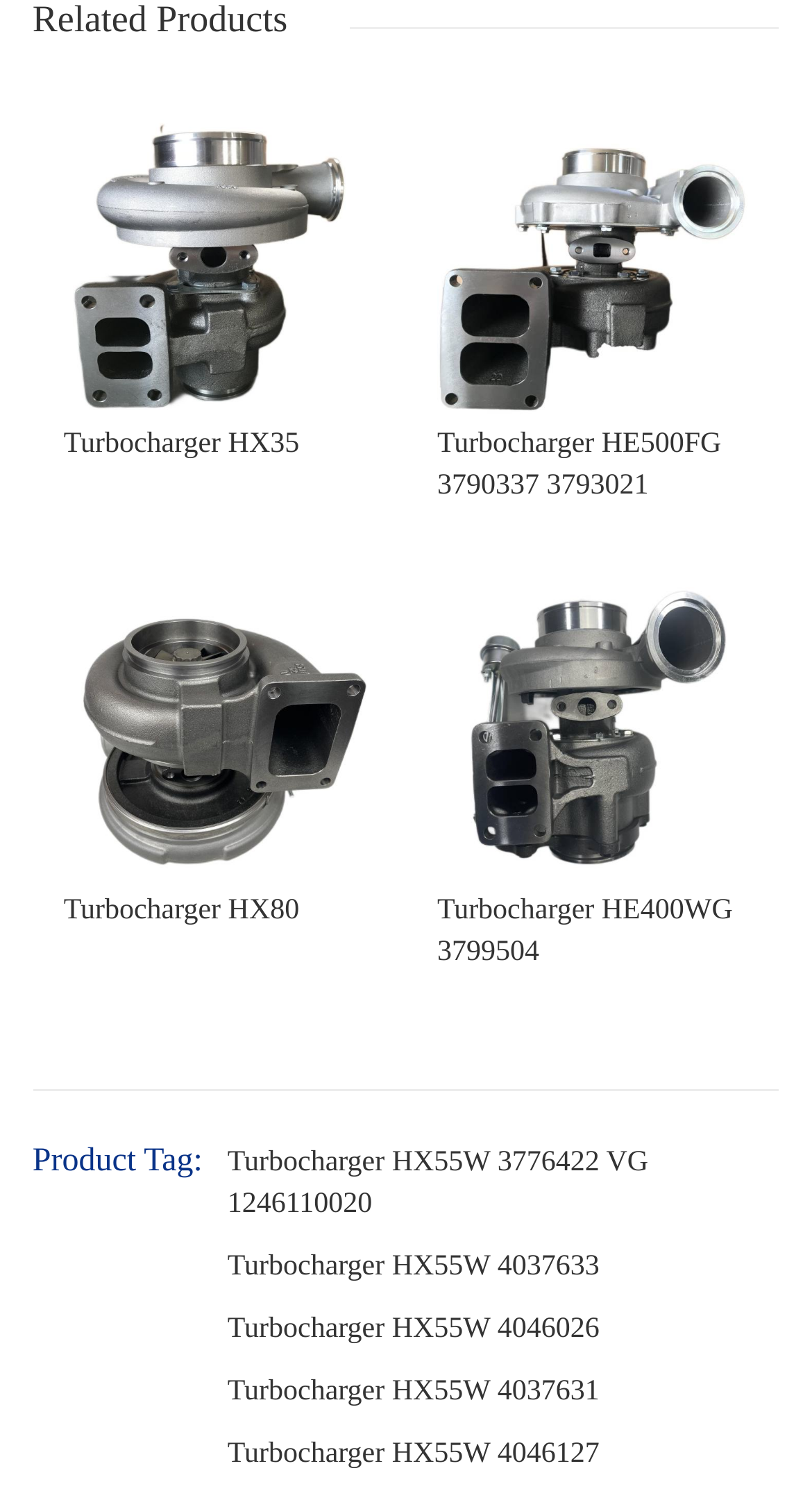Please analyze the image and give a detailed answer to the question:
Are there any duplicate turbocharger models listed?

Some turbocharger models, such as 'Turbocharger HX35' and 'Turbocharger HE500FG 3790337 3793021', have duplicate links with the same name and image, but with different bounding box coordinates, indicating that they might be different versions or variations of the same model.